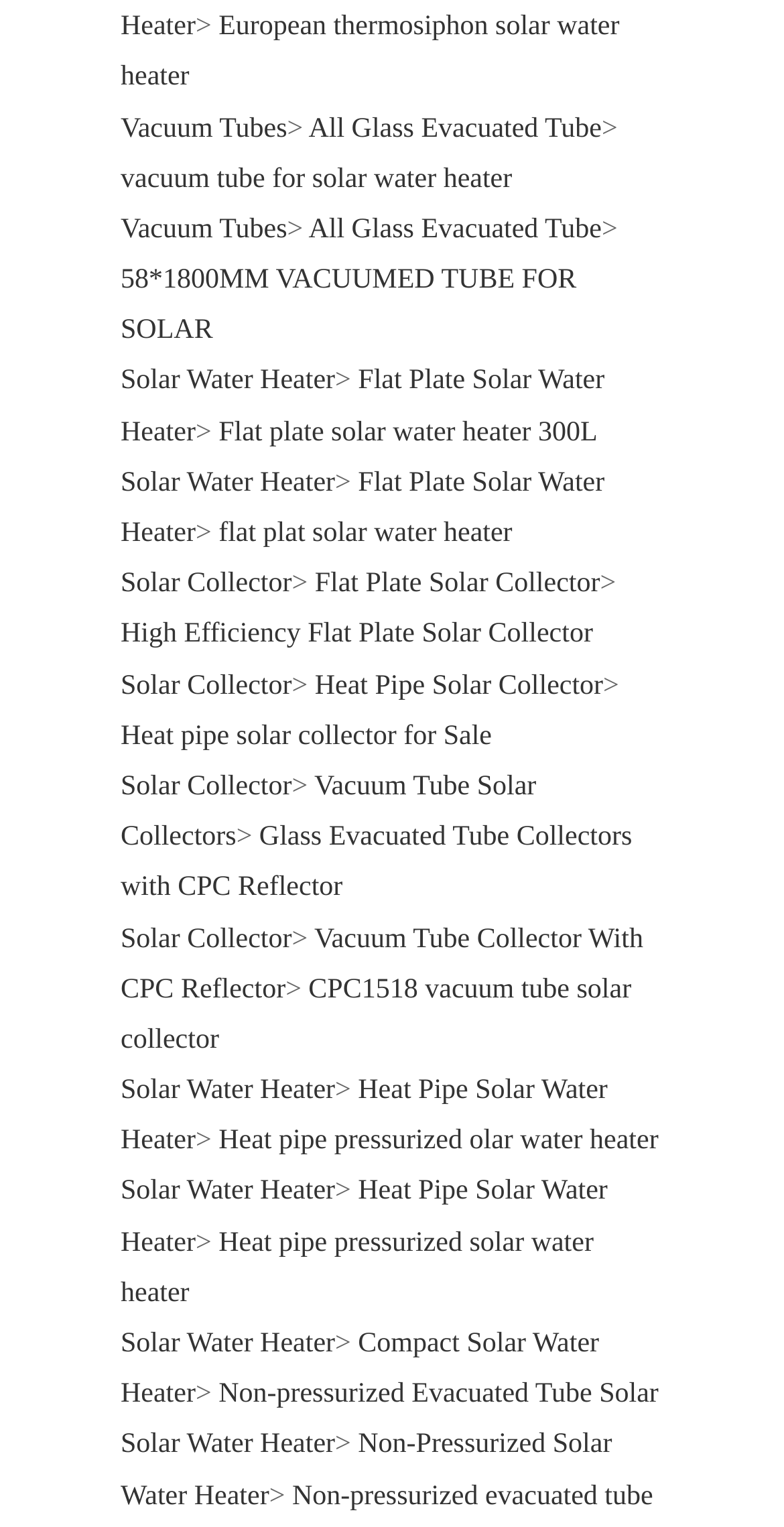Please identify the bounding box coordinates of the element I need to click to follow this instruction: "Check out Solar Water Heater".

[0.154, 0.24, 0.427, 0.26]